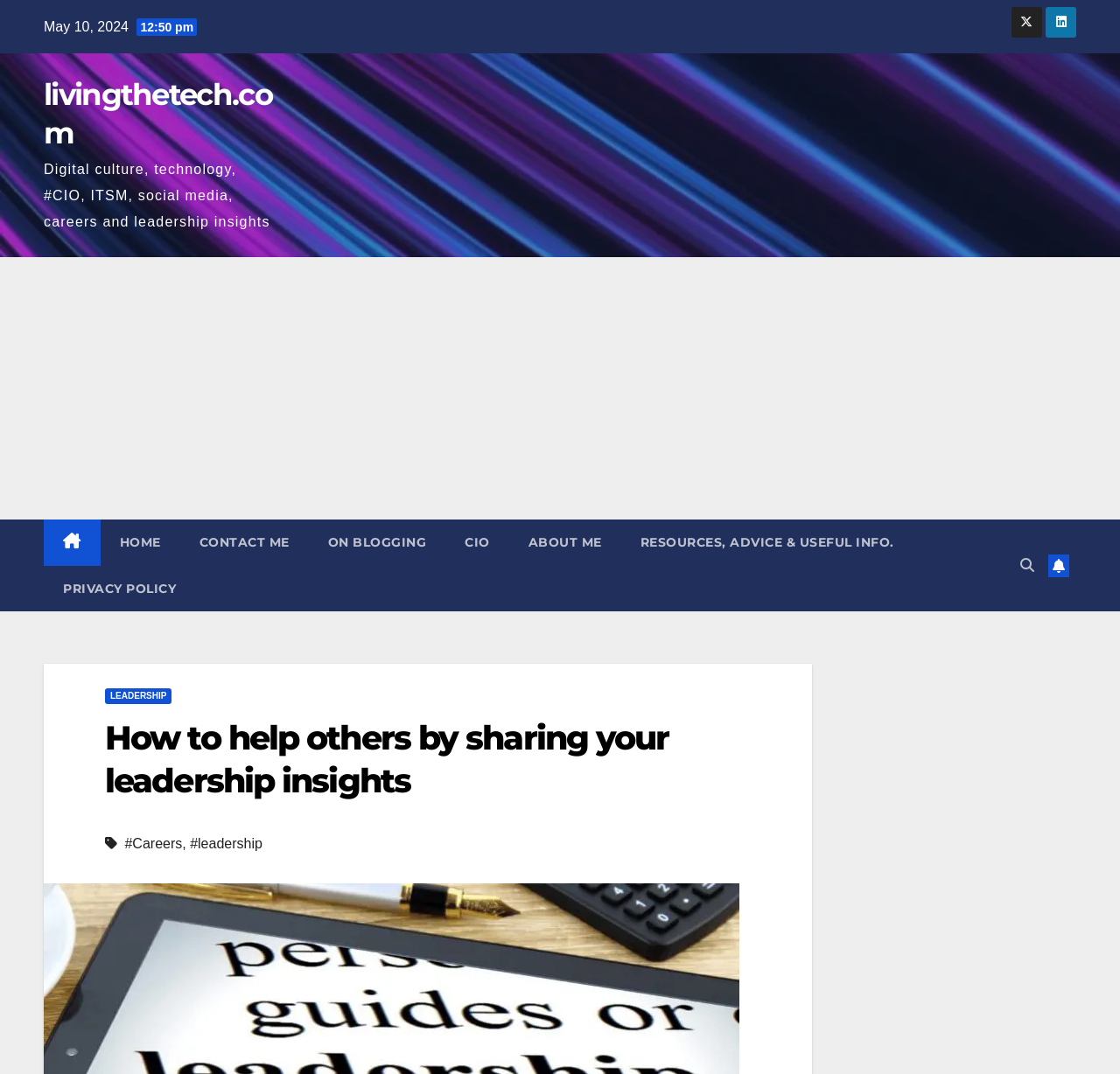Find the bounding box coordinates for the UI element that matches this description: "Resources, Advice & Useful Info.".

[0.554, 0.484, 0.815, 0.527]